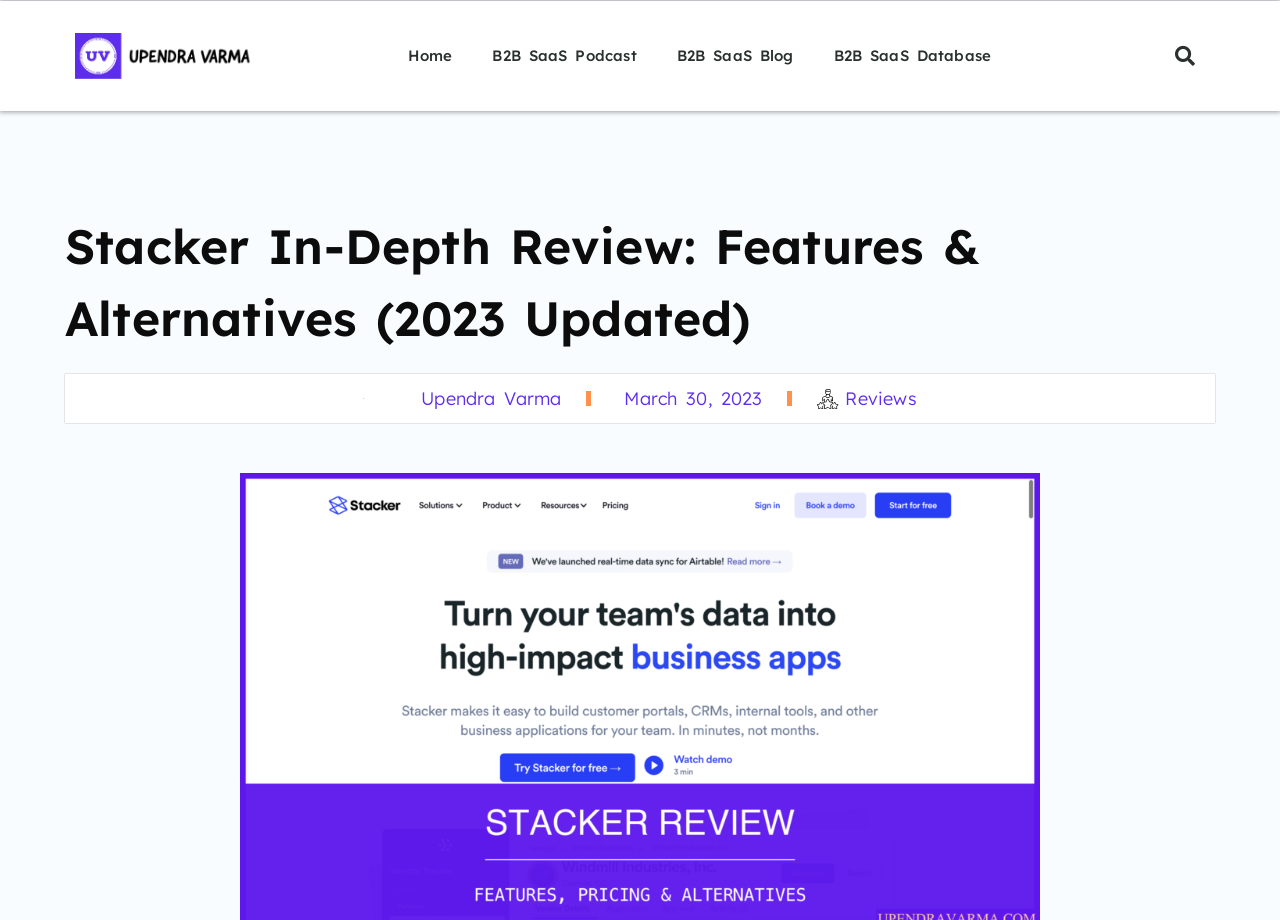Write an exhaustive caption that covers the webpage's main aspects.

The webpage is a review of Stacker, a software product. At the top, there are five links: "Home", "B2B SaaS Podcast", "B2B SaaS Blog", and "B2B SaaS Database", aligned horizontally across the page. To the right of these links, there is a search bar with a "Search" button.

Below the top navigation, there is a heading that reads "Stacker In-Depth Review: Features & Alternatives (2023 Updated)". This heading spans almost the entire width of the page.

Under the heading, there is a section with the author's information, including a link to the author's name, "Upendra Varma", accompanied by a small image of the author. To the right of the author's name, there is a link to the publication date, "March 30, 2023". Further to the right, there is another link labeled "Reviews".

The webpage appears to be a detailed review of Stacker, focusing on its features, pricing, and alternatives, as indicated by the meta description.